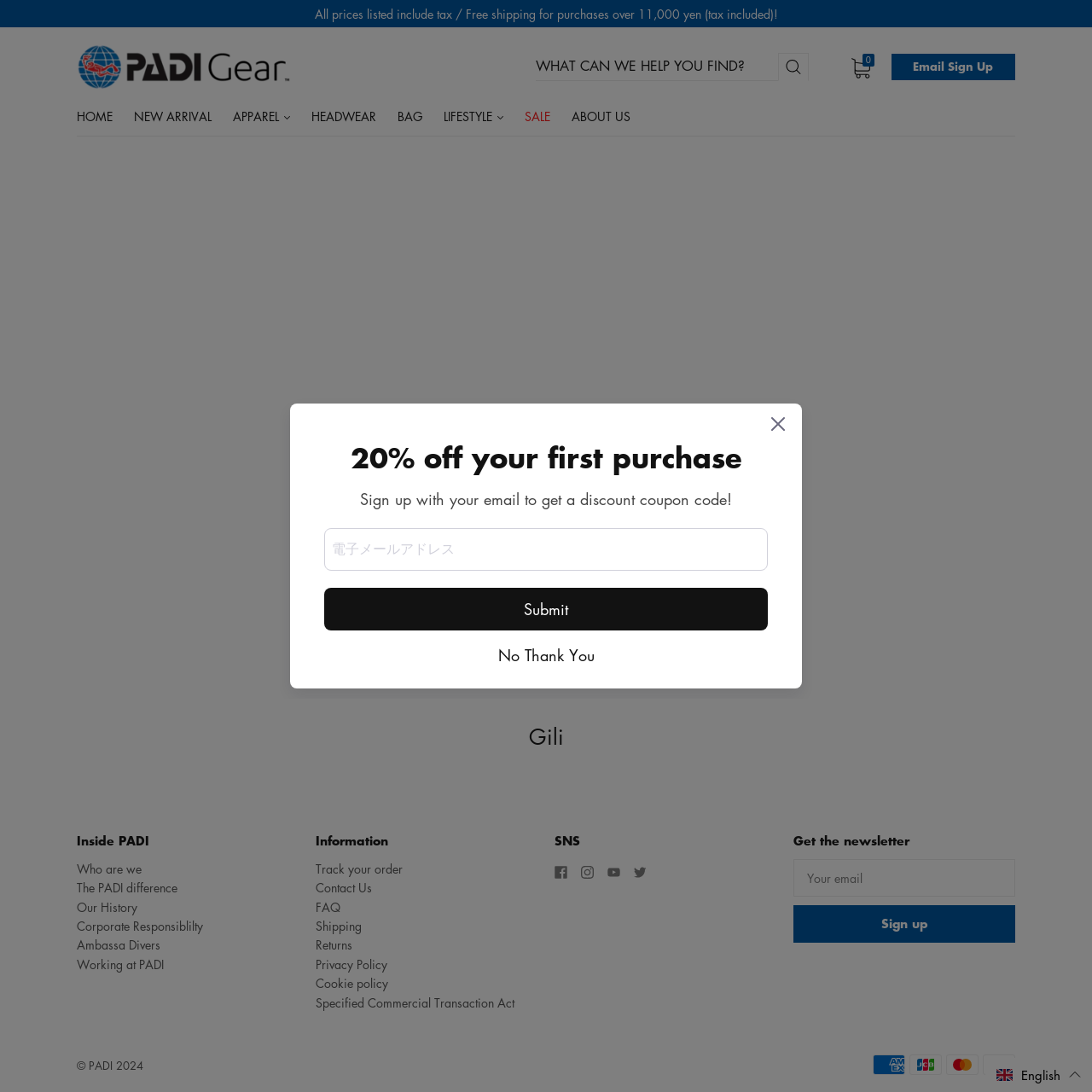Respond with a single word or phrase to the following question:
What is the language of the website?

English